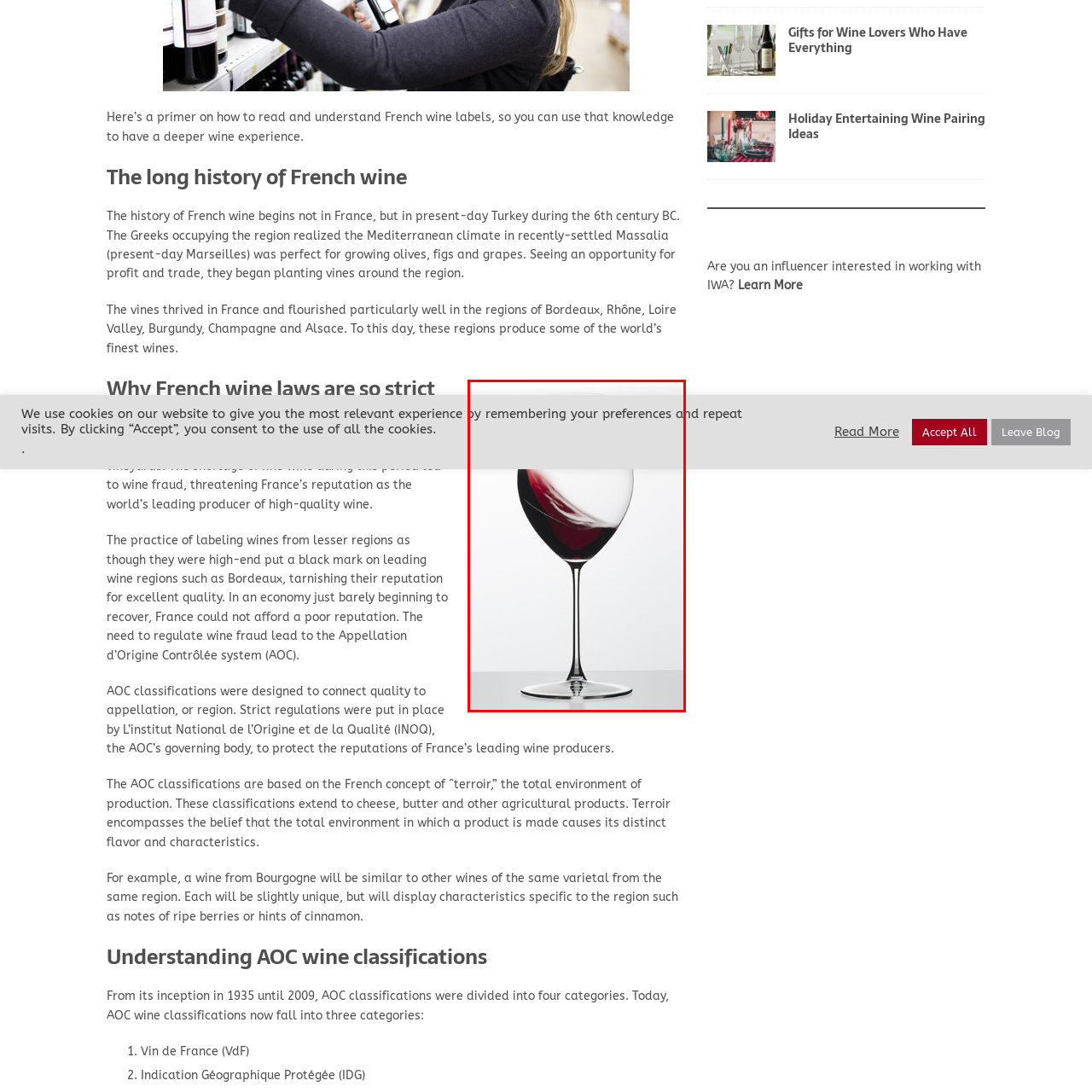Elaborate on the image enclosed by the red box with a detailed description.

The image features an elegantly designed wine glass filled with rich, dark red wine, showcasing its deep color and clarity. The glass's curved bowl and long stem exemplify classic wine glass aesthetics, reflecting the sophistication associated with French wine culture. This visual representation complements the article's focus on French wine, its history, and the significance of wine labeling, particularly under the Appellation d’Origine Contrôlée (AOC) system. The imagery serves to enhance the reader's understanding and appreciation of fine wines, inviting a deeper exploration of the nuances involved in French wine classifications and the overall wine experience.